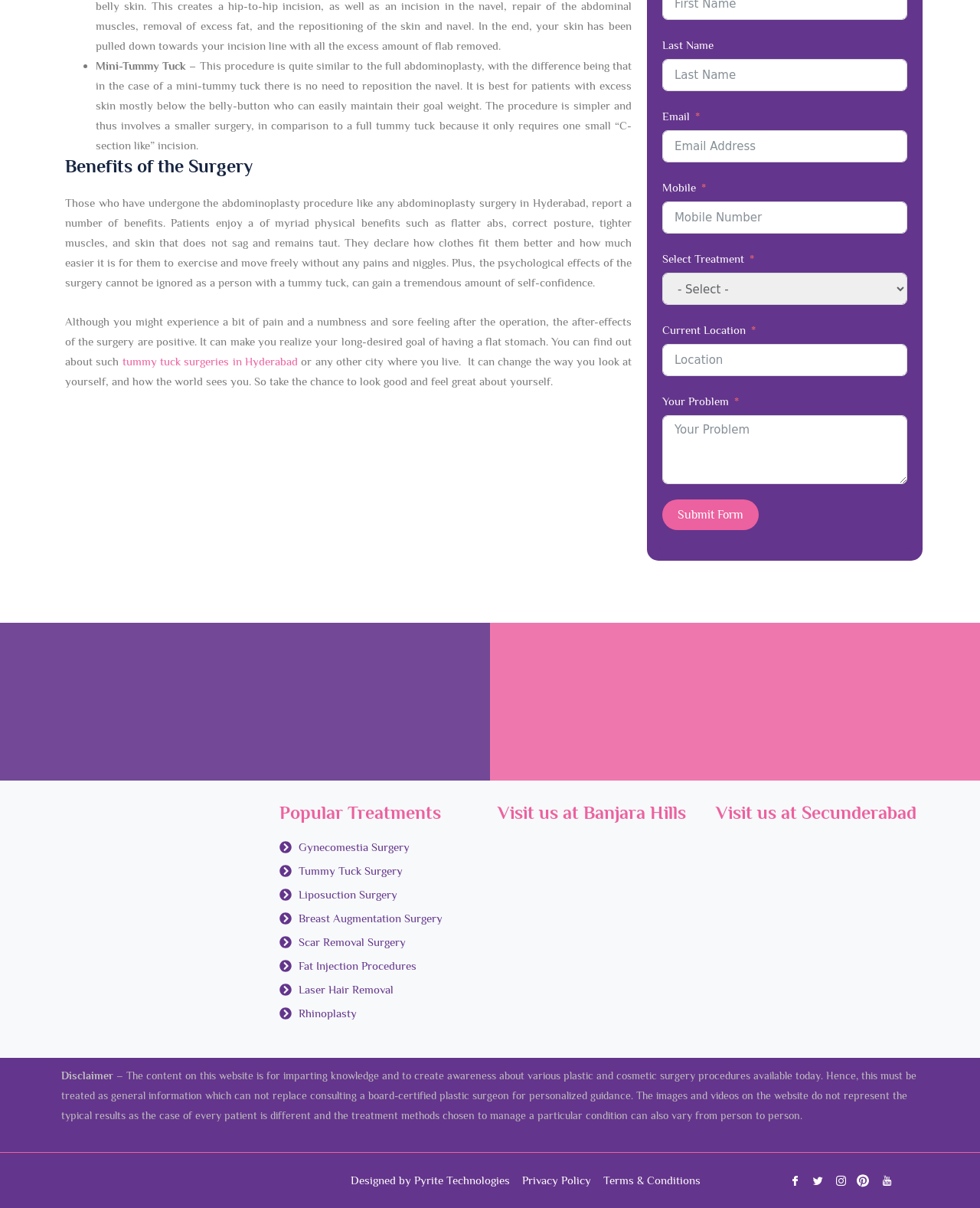What is the purpose of the form on the webpage?
Please provide a detailed answer to the question.

The form on the webpage appears to be a contact form that allows users to submit an inquiry or request more information about a specific treatment or procedure. It asks for personal details such as name, email, mobile number, and current location, as well as the treatment of interest and any specific problems or concerns.